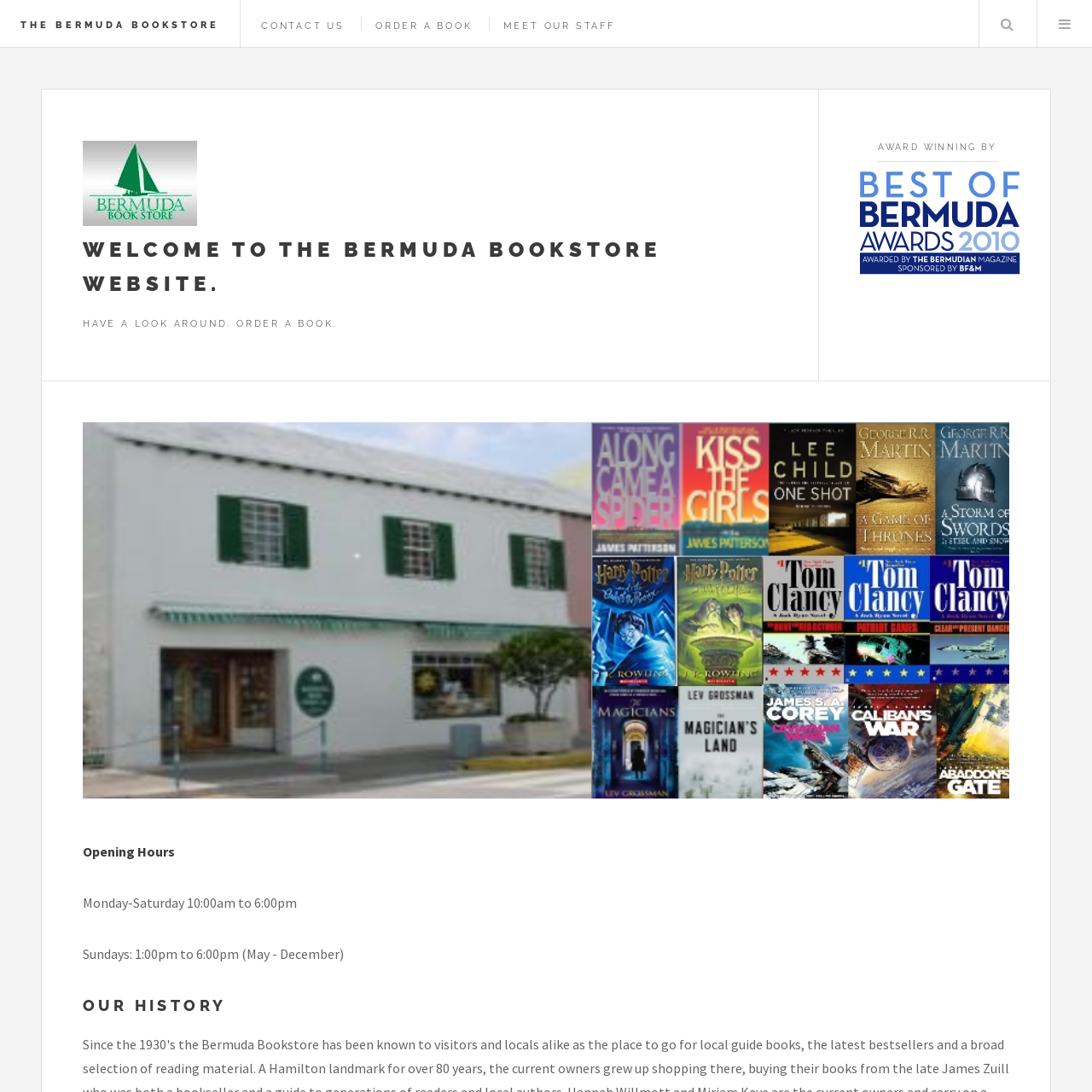What is the last section of the webpage about?
Provide a detailed and extensive answer to the question.

The last section of the webpage is headed by the element 'OUR HISTORY', which suggests that this section is about the history of the Bermuda Bookstore.